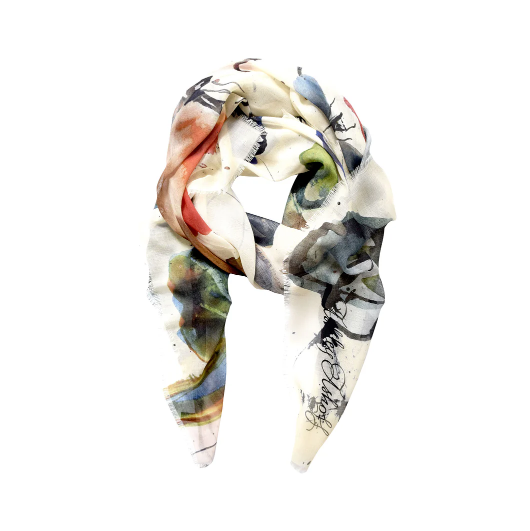Use a single word or phrase to answer the following:
What is the inspiration behind the scarf's design?

Butterflies